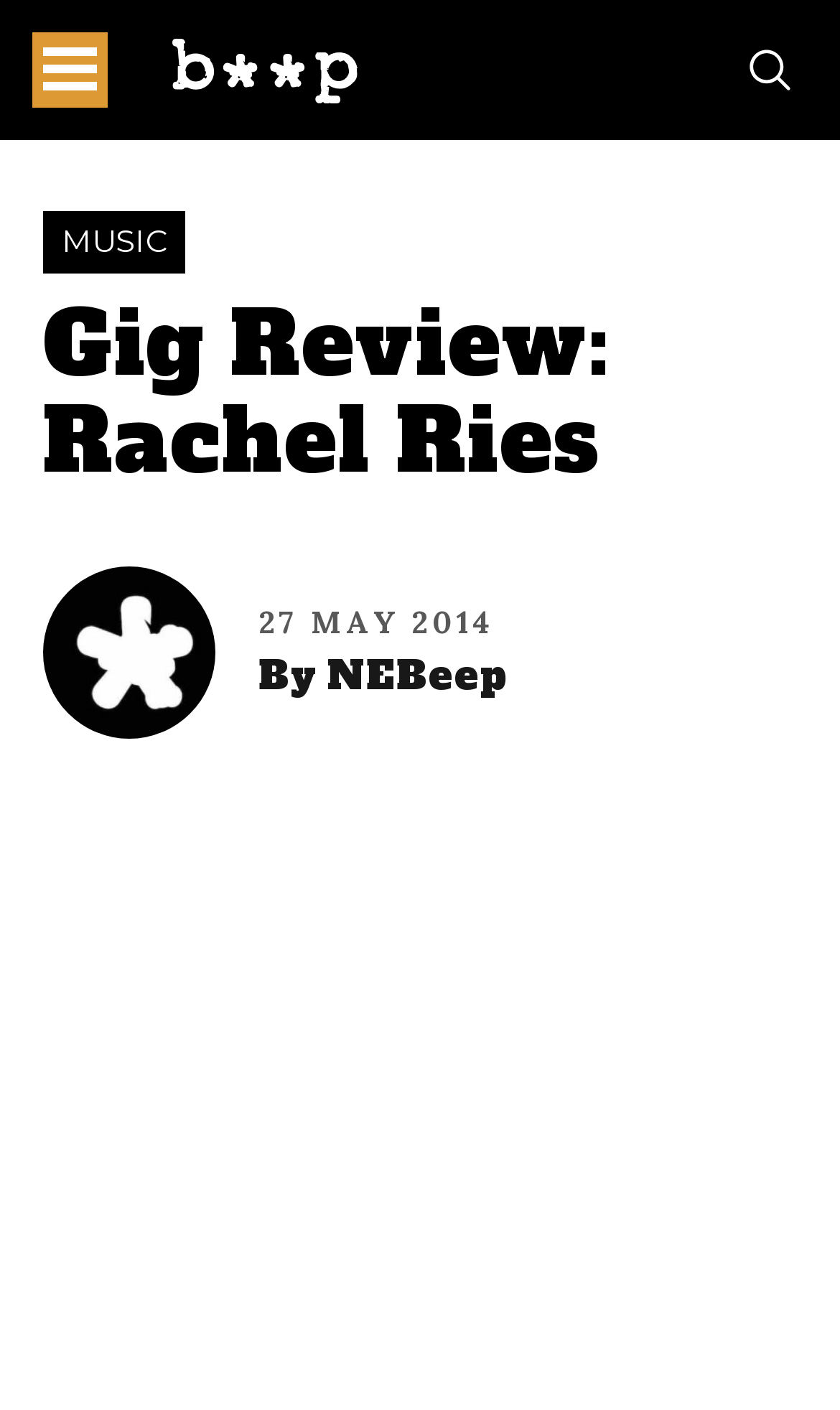Provide the text content of the webpage's main heading.

Gig Review: Rachel Ries